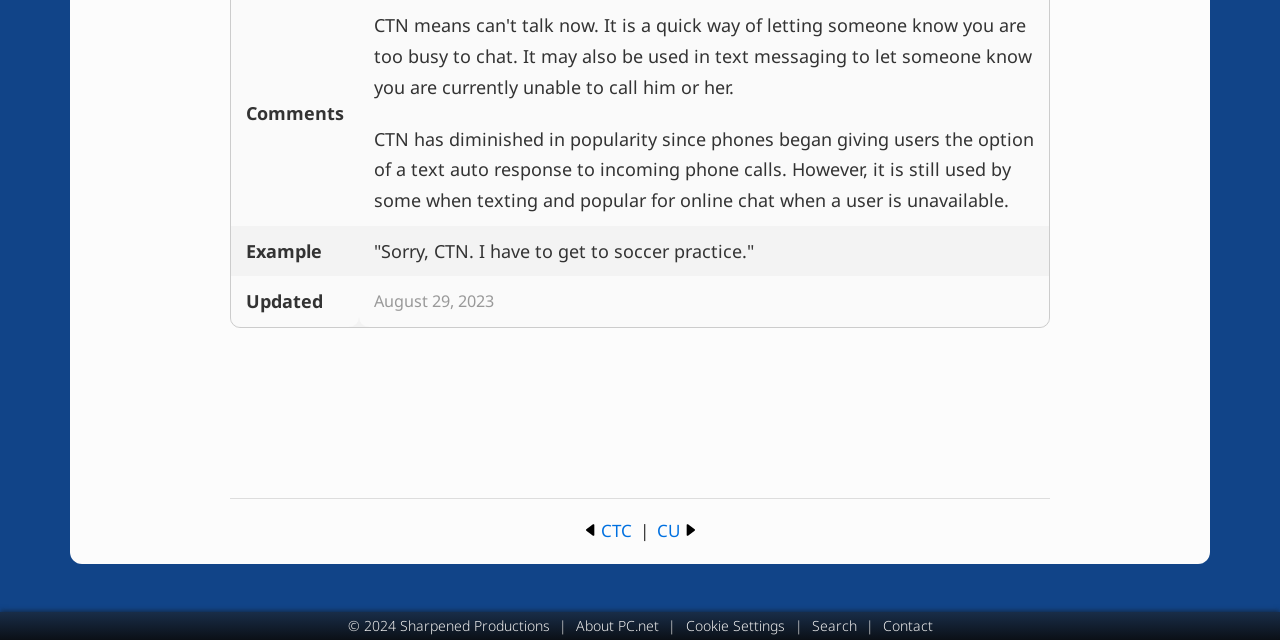Given the element description Search, predict the bounding box coordinates for the UI element in the webpage screenshot. The format should be (top-left x, top-left y, bottom-right x, bottom-right y), and the values should be between 0 and 1.

[0.63, 0.962, 0.673, 0.992]